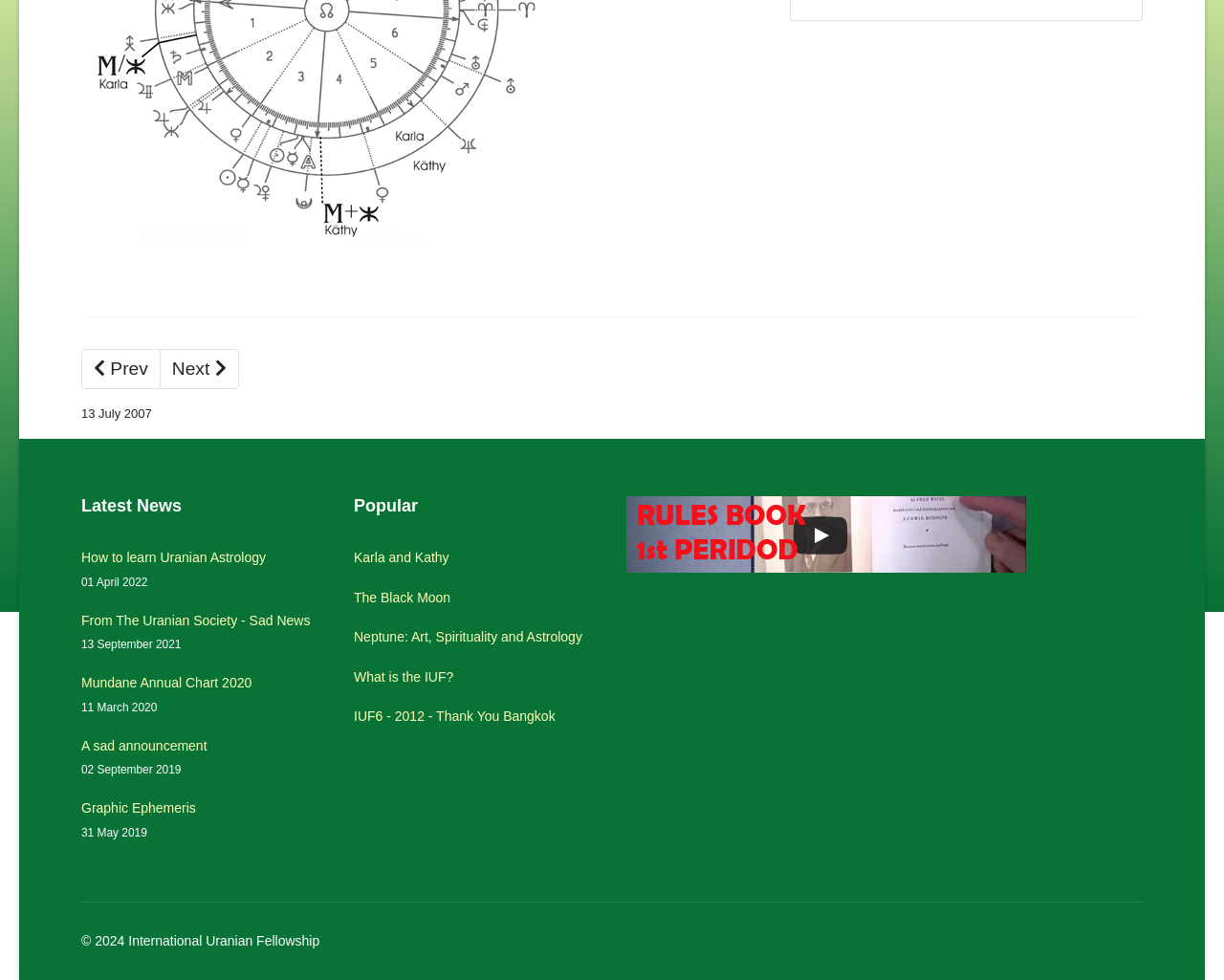Using the provided element description: "What is the IUF?", identify the bounding box coordinates. The coordinates should be four floats between 0 and 1 in the order [left, top, right, bottom].

[0.289, 0.68, 0.488, 0.701]